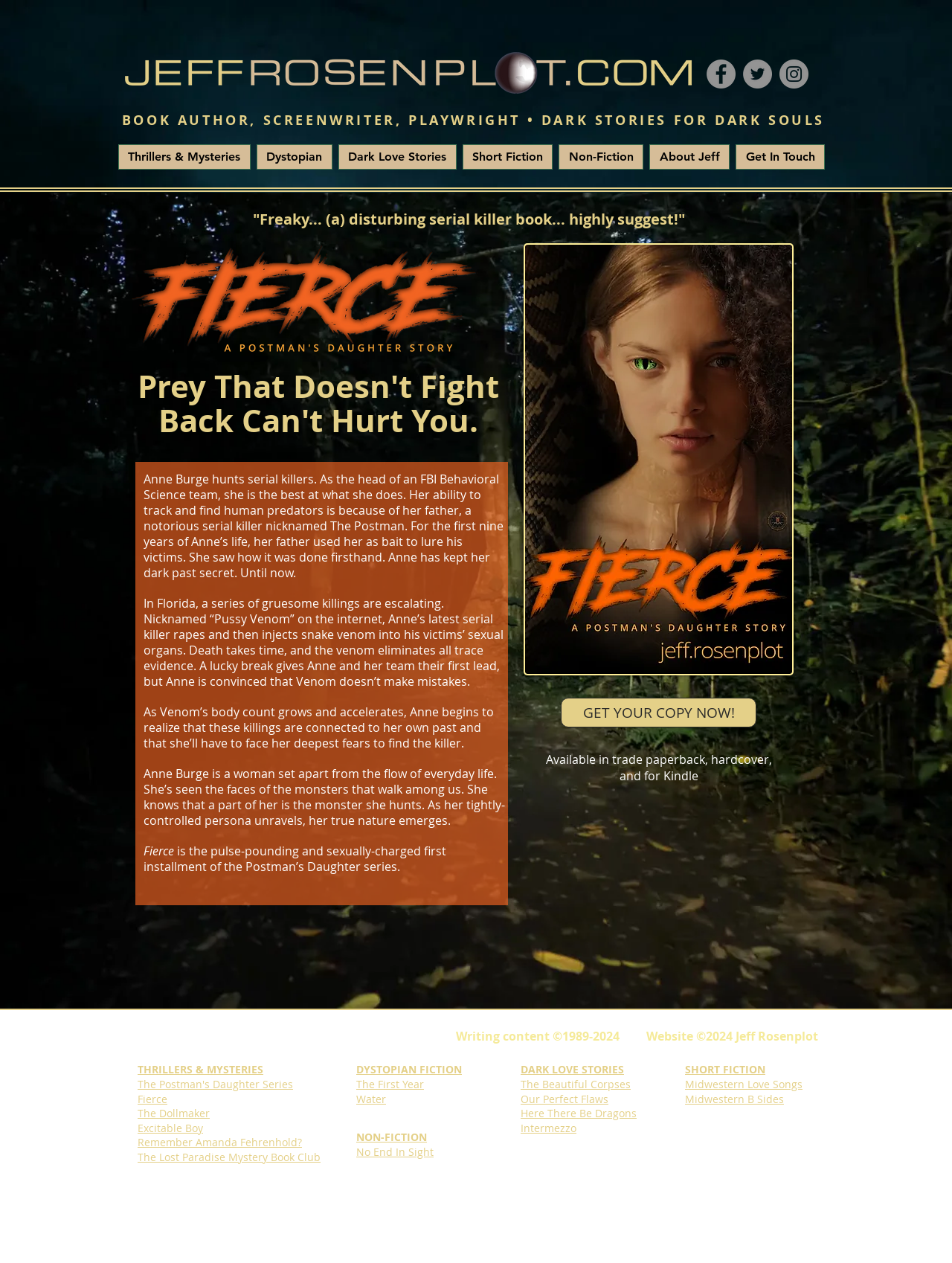Determine the bounding box coordinates of the area to click in order to meet this instruction: "Click on the Facebook link".

[0.742, 0.047, 0.773, 0.07]